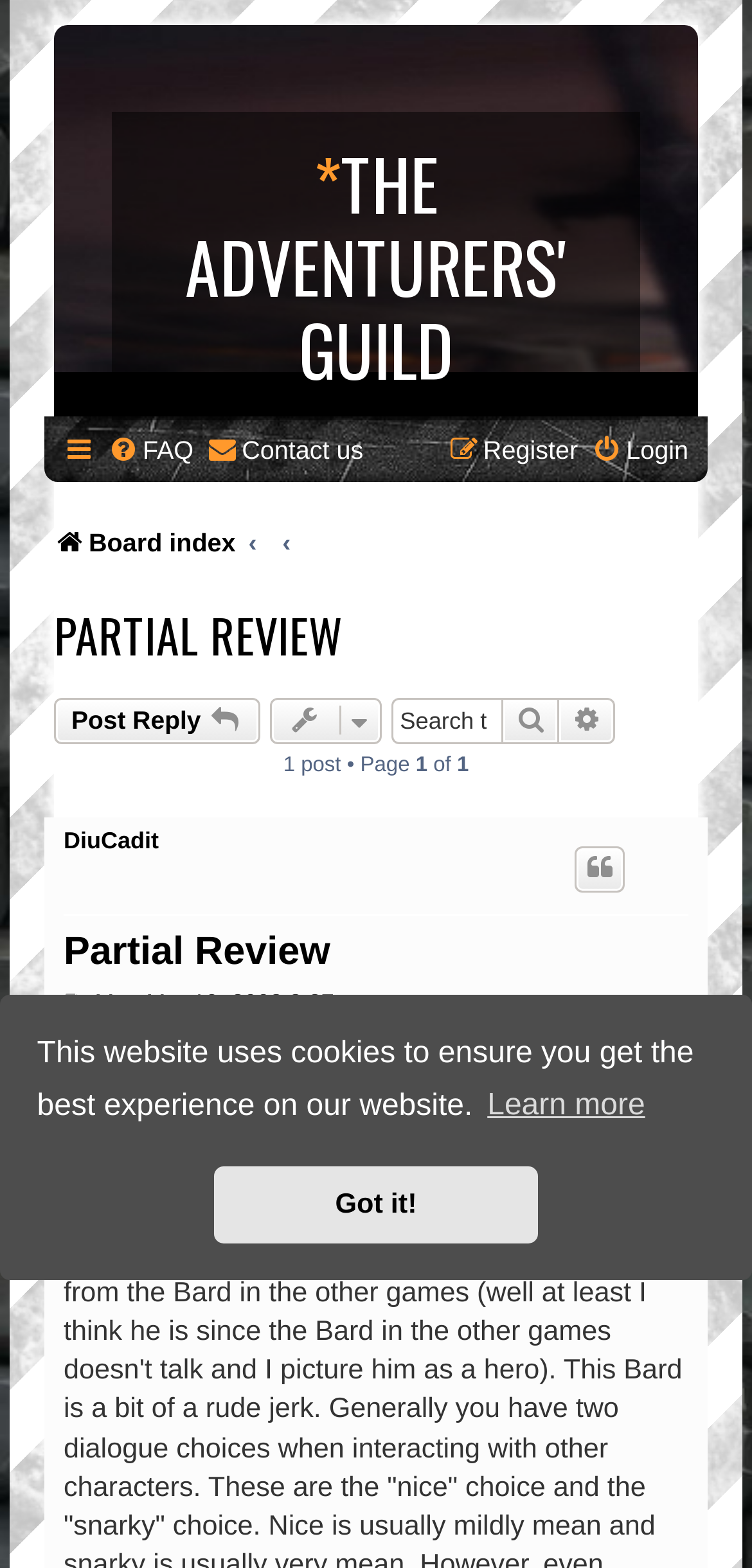Review the image closely and give a comprehensive answer to the question: What is the author of the review?

The answer can be found by looking at the DescriptionListTerm element which contains a link to the author's name, 'DiuCadit'.